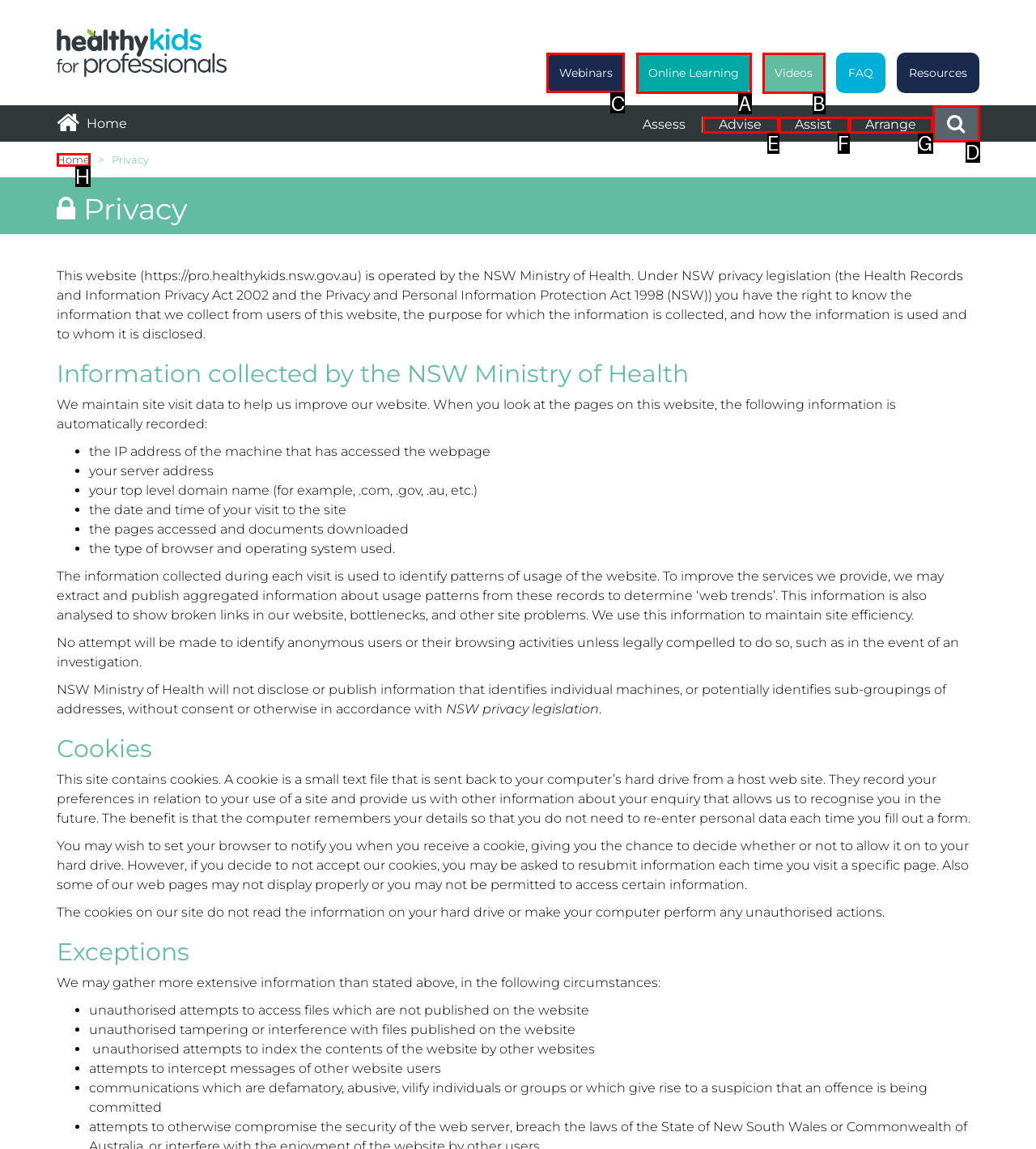From the given options, tell me which letter should be clicked to complete this task: Click on the 'Webinars' link
Answer with the letter only.

C